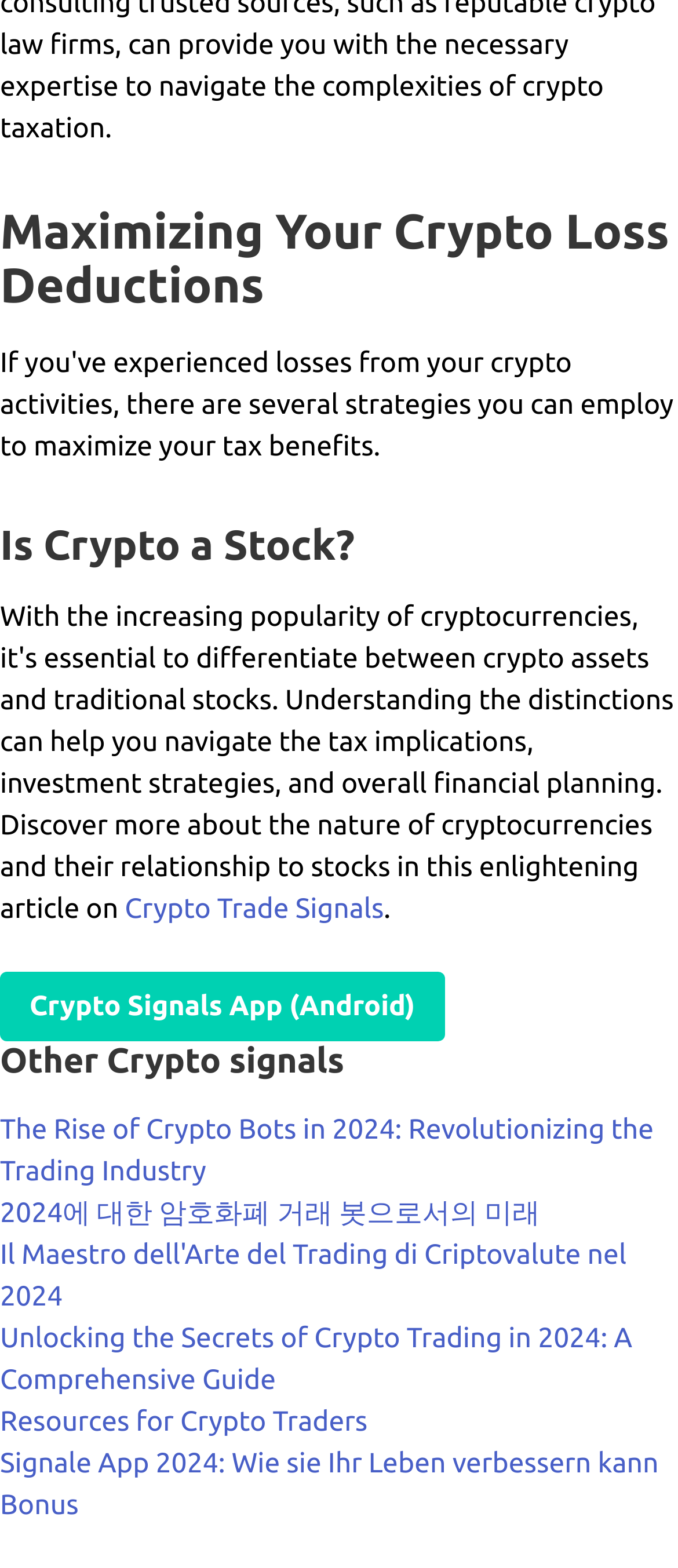Determine the bounding box coordinates for the region that must be clicked to execute the following instruction: "Check 'Bonus'".

[0.0, 0.95, 0.116, 0.97]